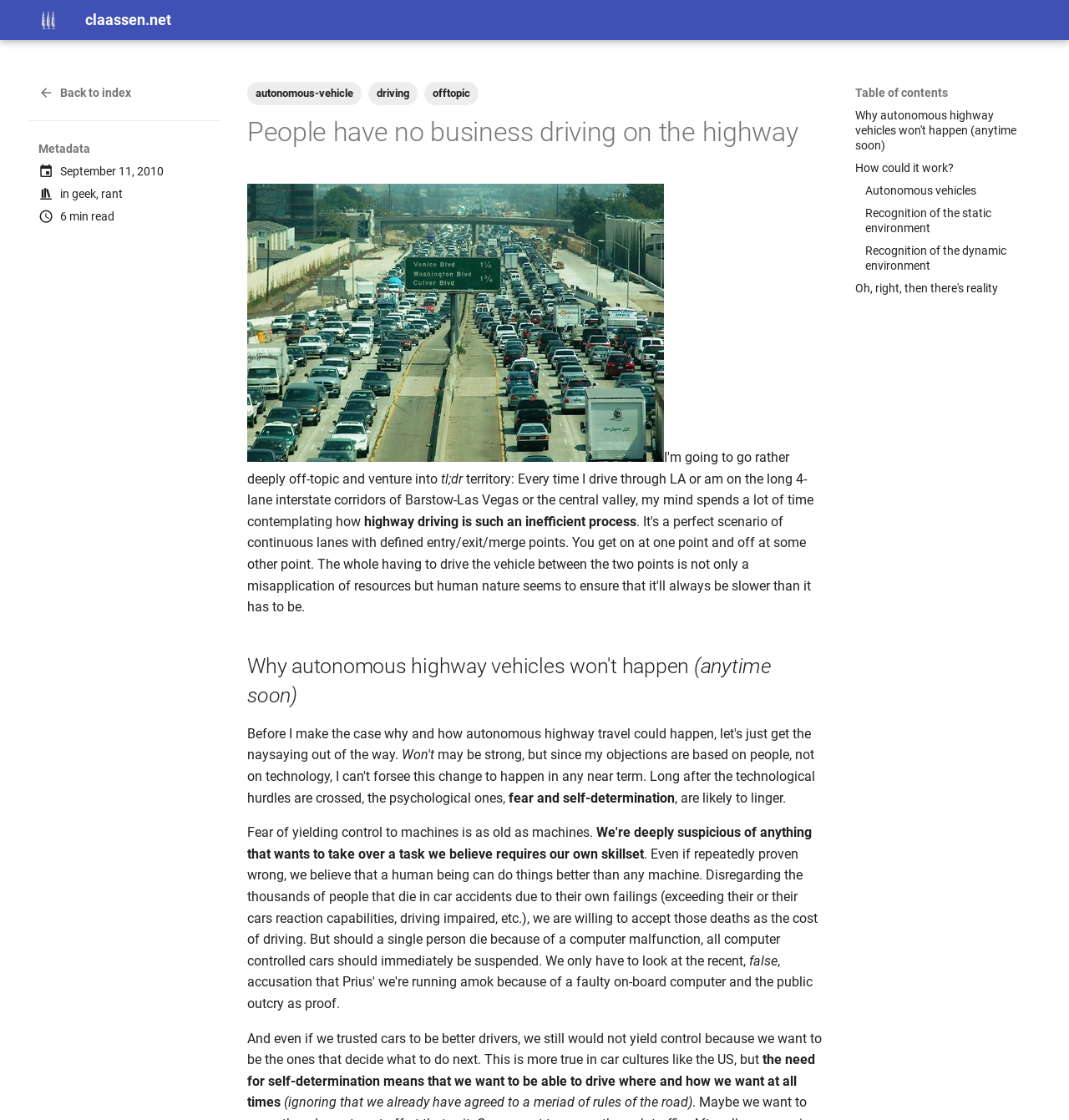Pinpoint the bounding box coordinates of the element to be clicked to execute the instruction: "Click the 'Skip to content' link".

[0.008, 0.013, 0.09, 0.034]